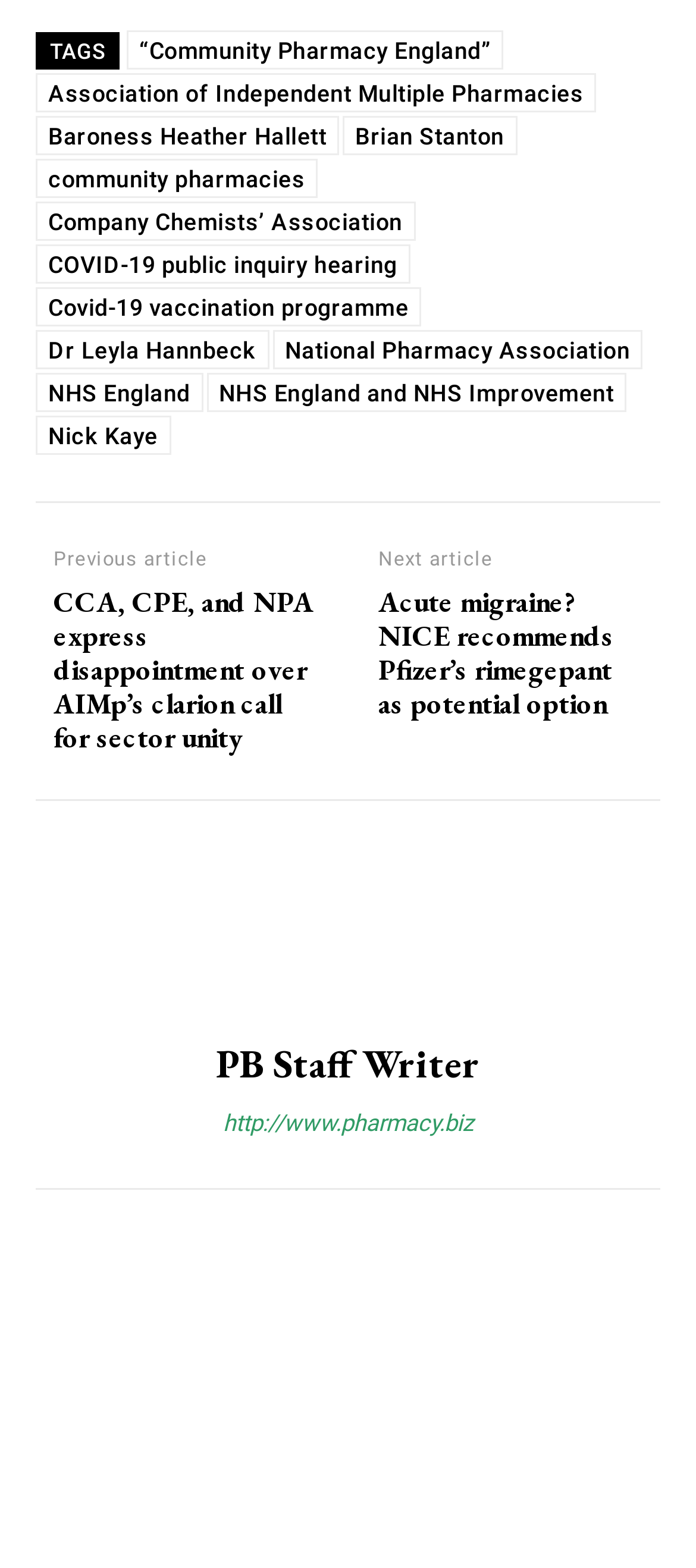Specify the bounding box coordinates (top-left x, top-left y, bottom-right x, bottom-right y) of the UI element in the screenshot that matches this description: Nick Kaye

[0.051, 0.265, 0.245, 0.29]